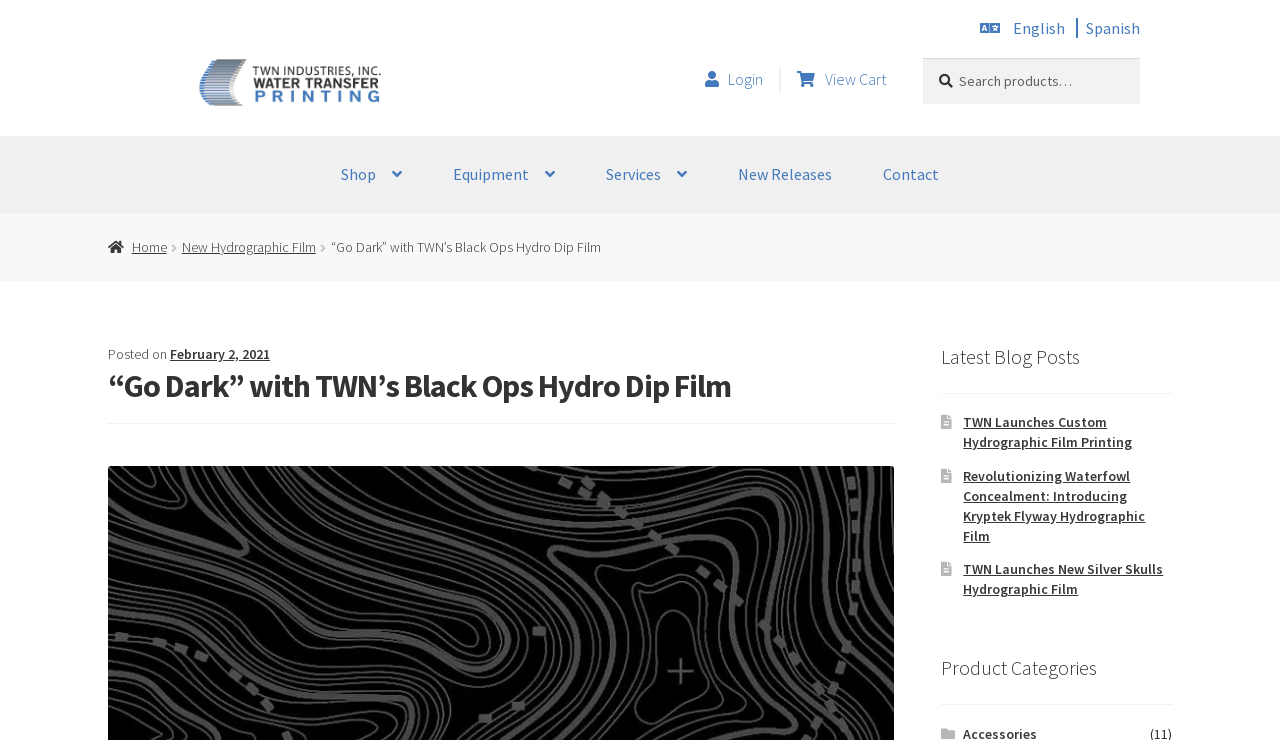Please specify the bounding box coordinates in the format (top-left x, top-left y, bottom-right x, bottom-right y), with values ranging from 0 to 1. Identify the bounding box for the UI component described as follows: English

[0.791, 0.024, 0.842, 0.051]